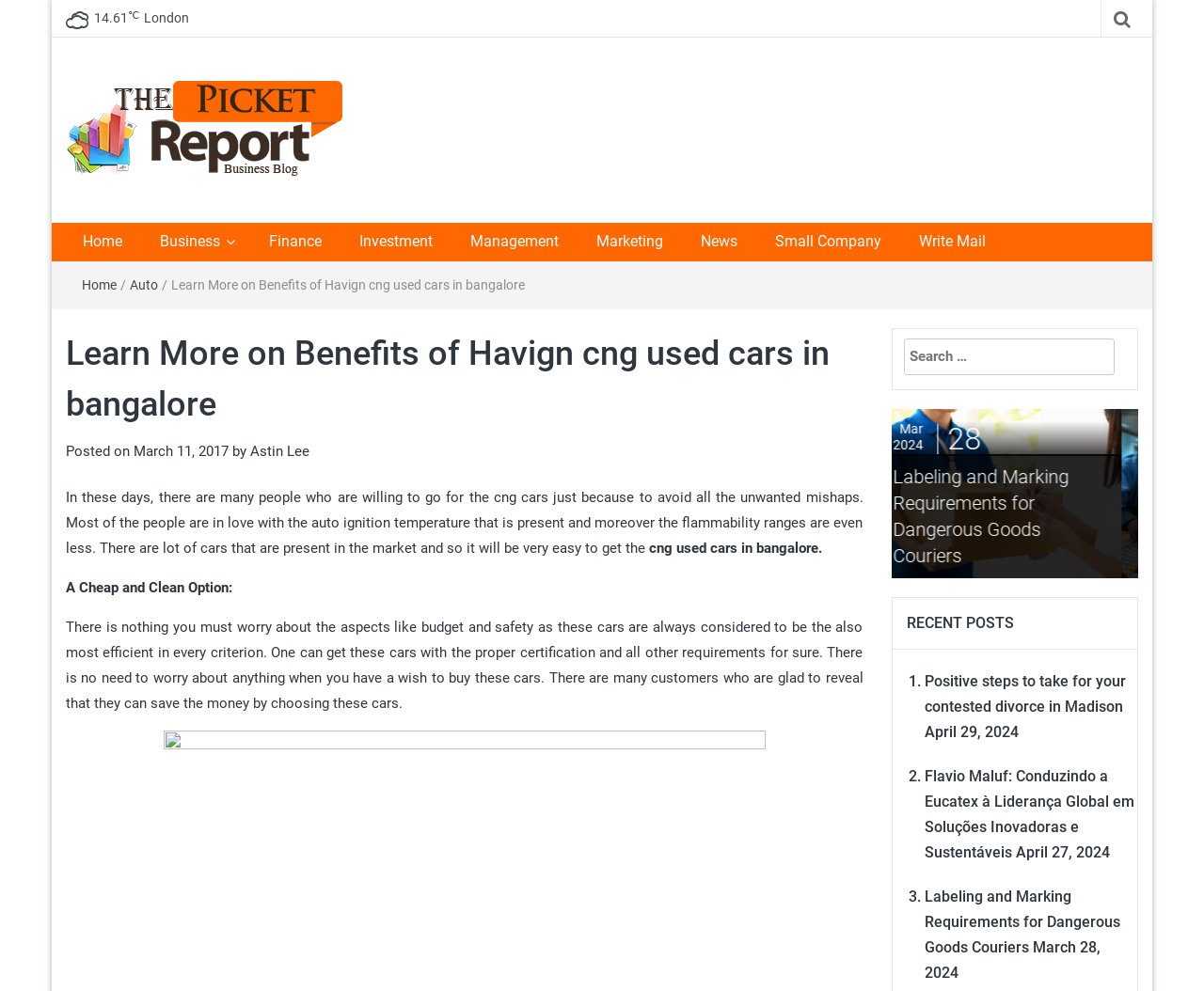Please determine the bounding box coordinates of the clickable area required to carry out the following instruction: "View the recent post about Positive steps to take for your contested divorce in Madison". The coordinates must be four float numbers between 0 and 1, represented as [left, top, right, bottom].

[0.768, 0.678, 0.935, 0.722]